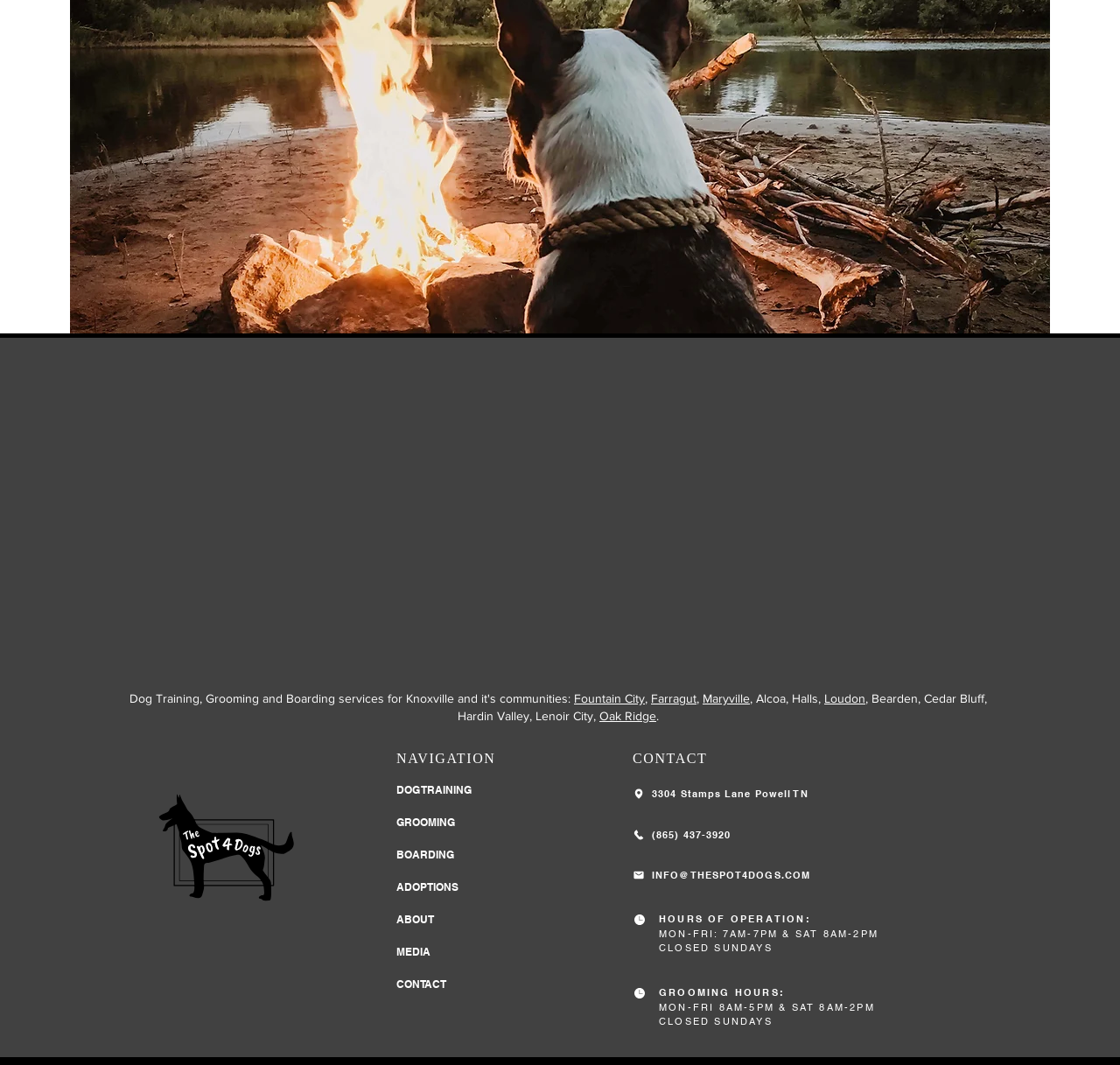Identify the bounding box coordinates of the region that needs to be clicked to carry out this instruction: "Click the Facebook Icon". Provide these coordinates as four float numbers ranging from 0 to 1, i.e., [left, top, right, bottom].

[0.161, 0.898, 0.18, 0.919]